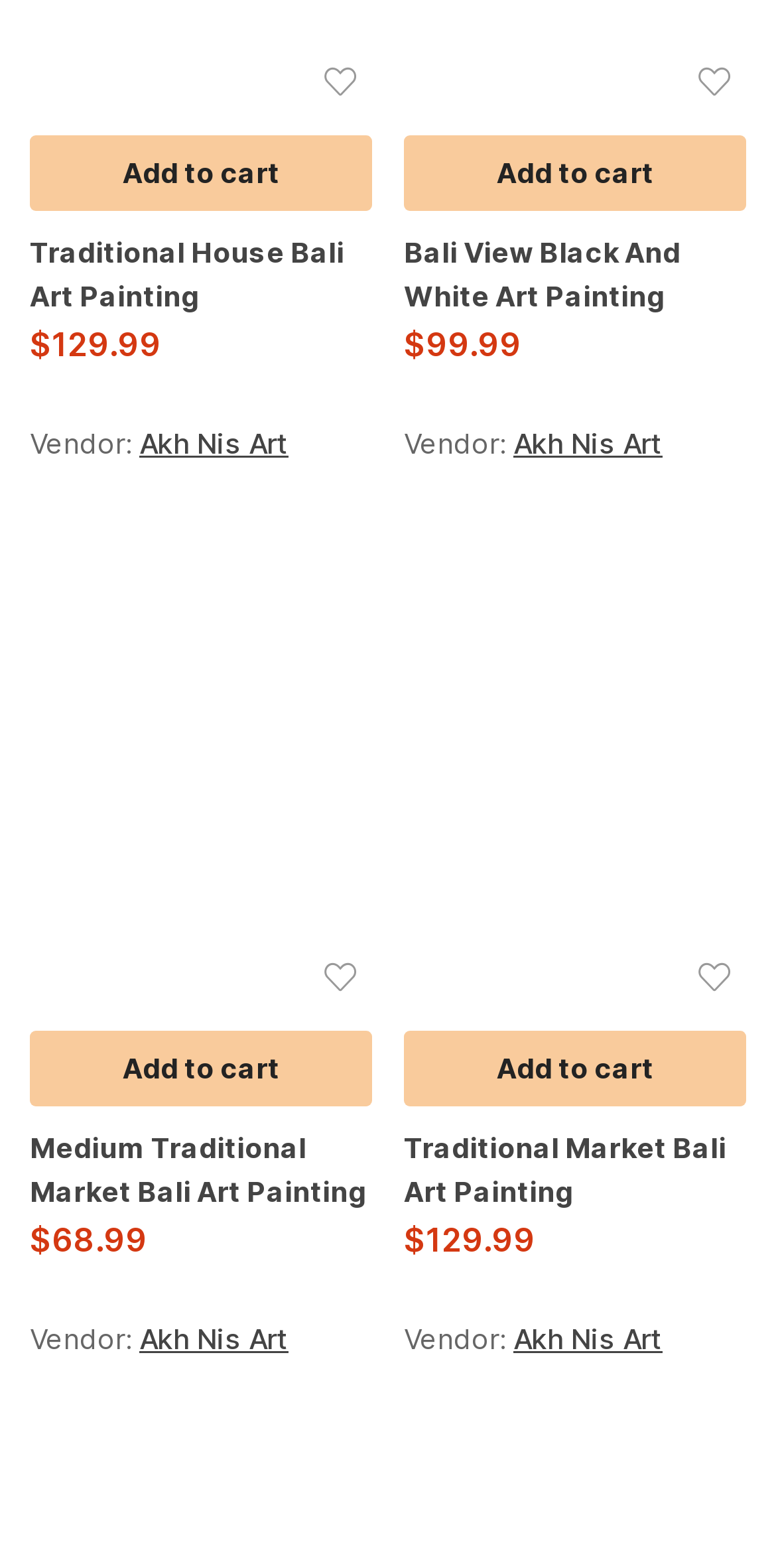Locate the bounding box coordinates of the area where you should click to accomplish the instruction: "Add 'Medium Traditional Market Bali Art Painting' to wishlist".

[0.4, 0.606, 0.477, 0.644]